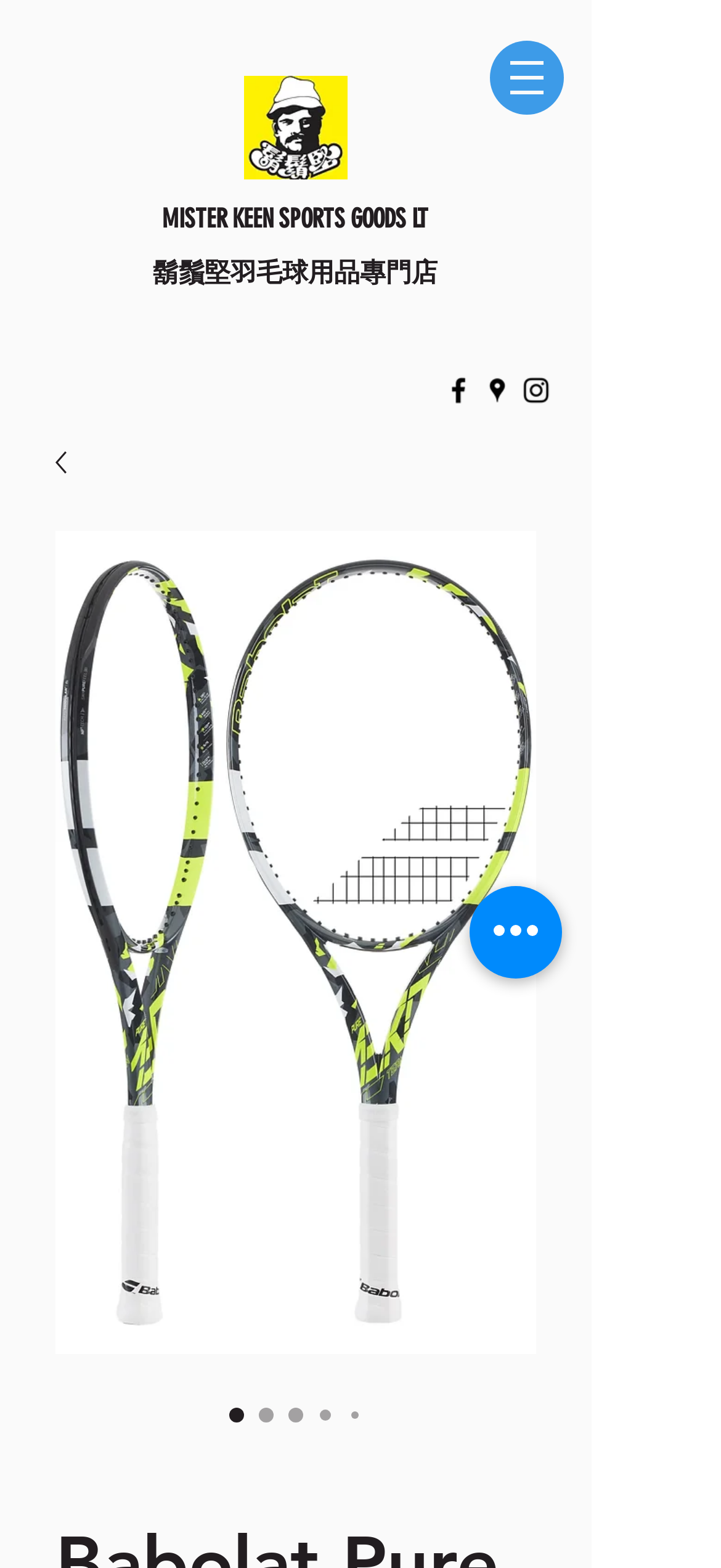Locate the UI element described as follows: "MISTER KEEN SPORTS GOODS LT". Return the bounding box coordinates as four float numbers between 0 and 1 in the order [left, top, right, bottom].

[0.224, 0.13, 0.594, 0.15]